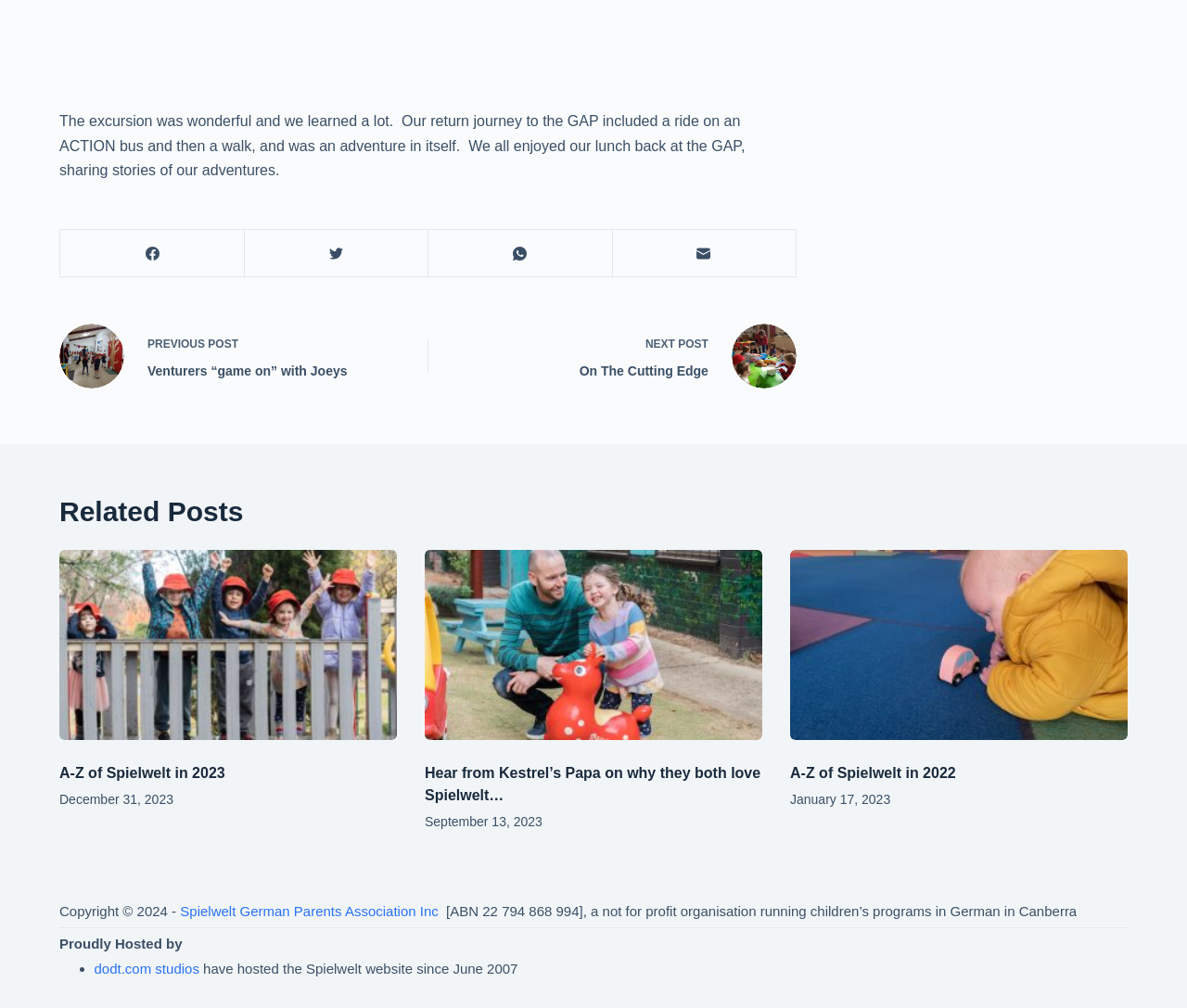Identify the bounding box coordinates of the clickable region necessary to fulfill the following instruction: "Check copyright information". The bounding box coordinates should be four float numbers between 0 and 1, i.e., [left, top, right, bottom].

[0.05, 0.896, 0.152, 0.911]